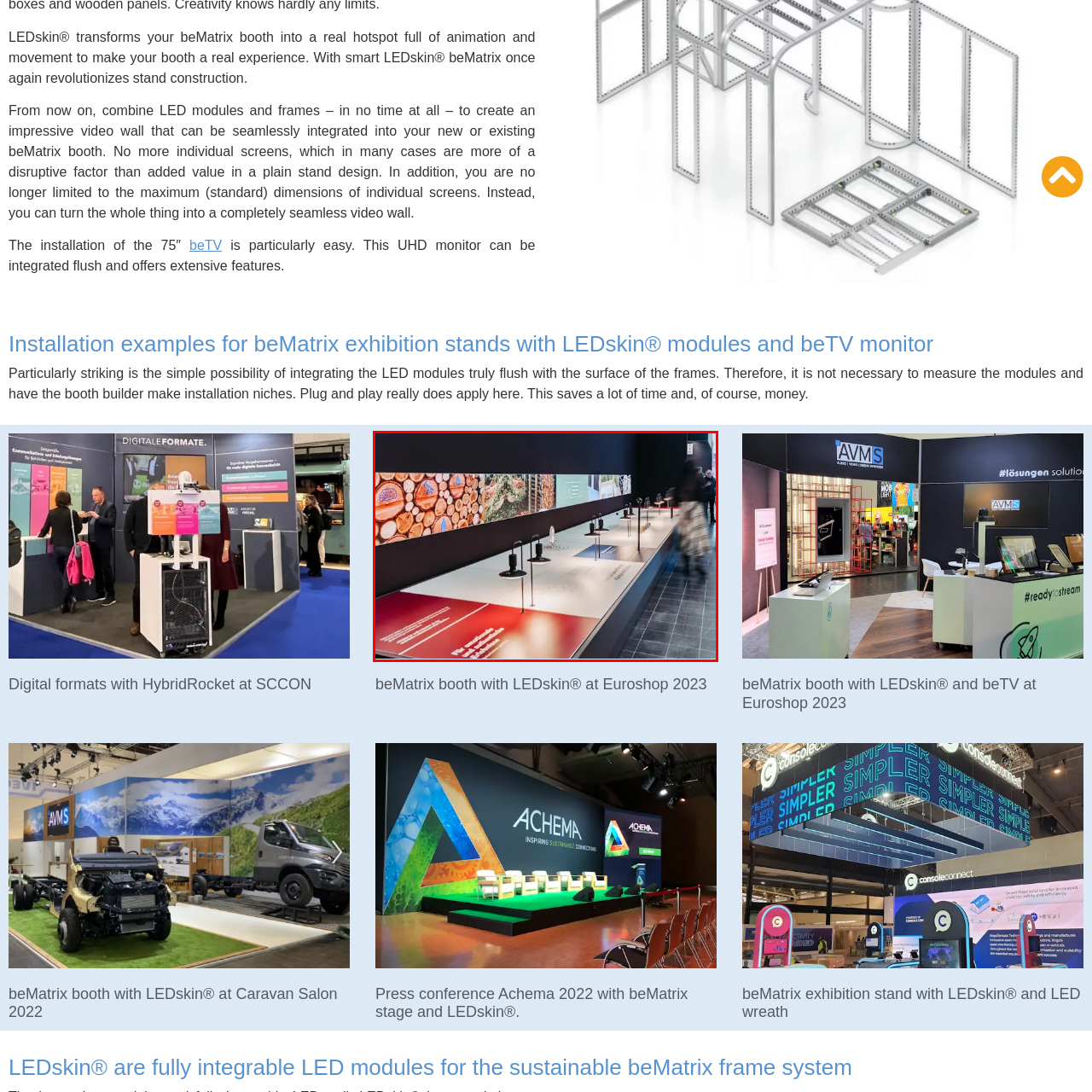Narrate the specific details and elements found within the red-bordered image.

The image showcases a modern exhibition setup featuring a long display table that highlights various products or concepts related to sustainability and design. The table is adorned with elegant, minimalist lamps positioned on top, drawing attention to the innovative designs. Above the table, a striking panel runs along the wall, displaying vibrant photographs of logs and nature, which contribute to the theme of natural materials and ecological awareness. A visitor can be seen interacting with the exhibition, enhancing the dynamic atmosphere of the space. This setup effectively combines aesthetics and functionality, embodying the principles of contemporary exhibition design, as seen in events such as the EuroShop 2023, where beMatrix's LEDskin® technology plays a pivotal role in creating engaging environments.